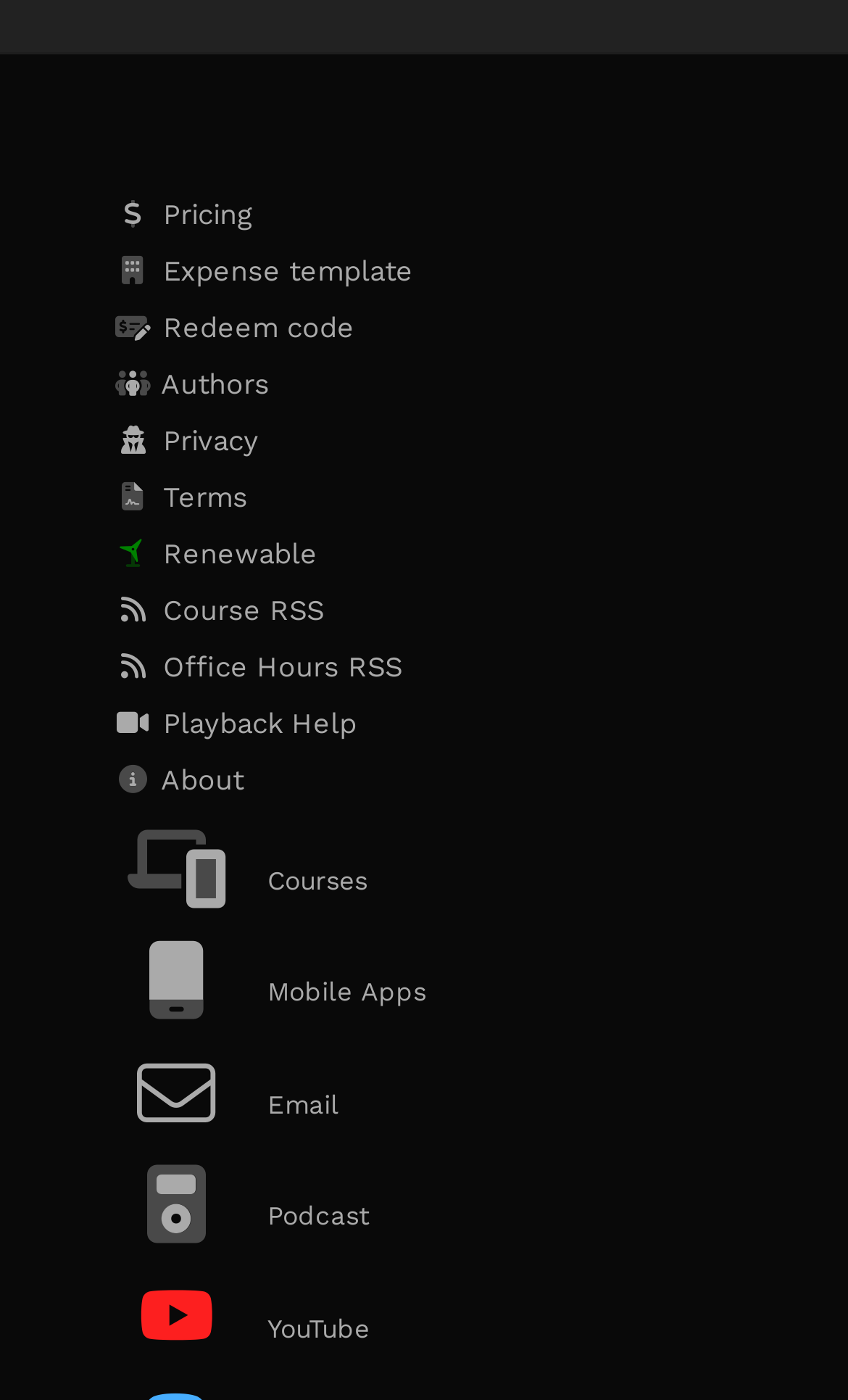Locate the UI element described by More on YouTube in the provided webpage screenshot. Return the bounding box coordinates in the format (top-left x, top-left y, bottom-right x, bottom-right y), ensuring all values are between 0 and 1.

[0.131, 0.897, 0.869, 0.977]